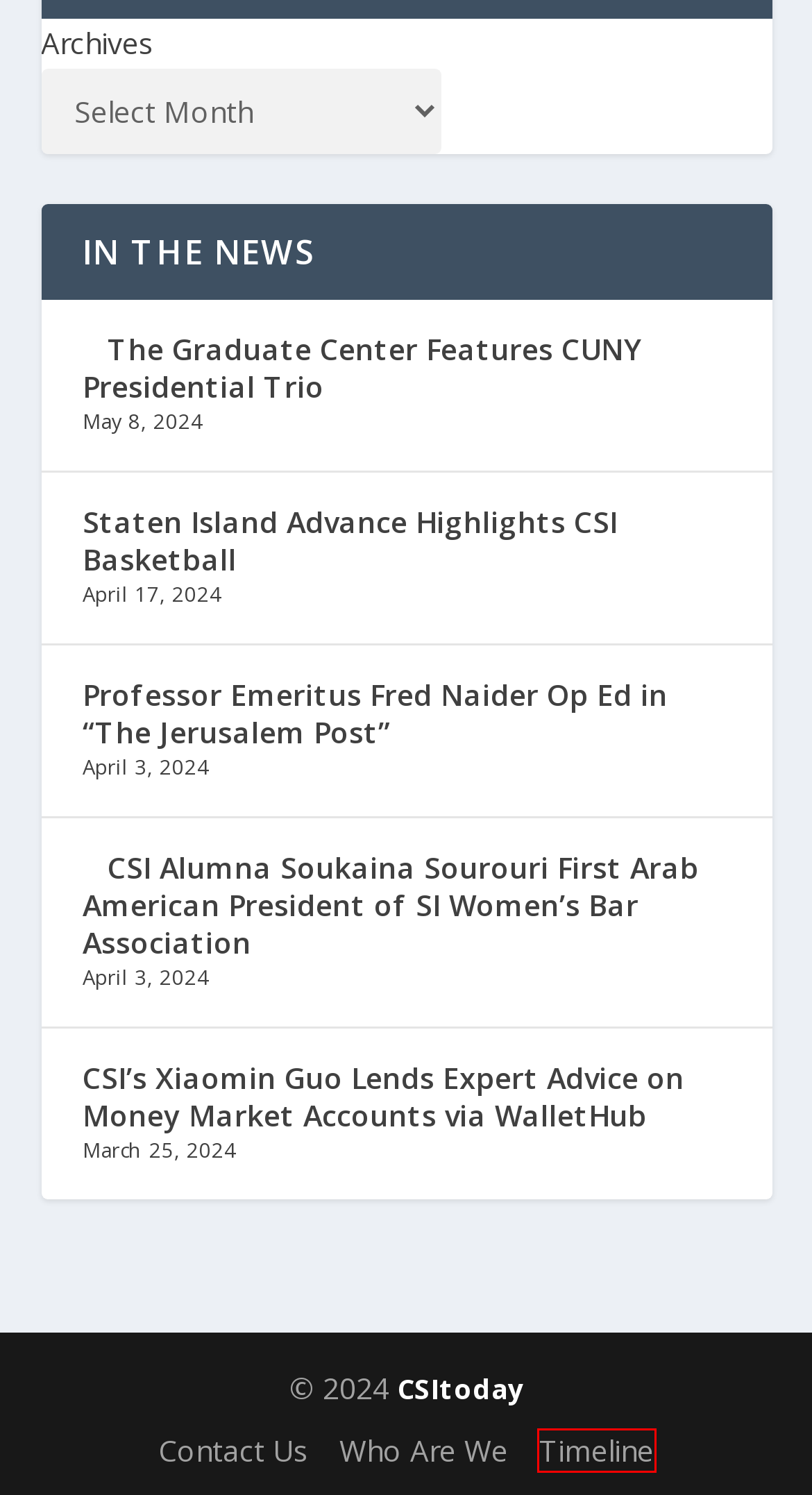Provided is a screenshot of a webpage with a red bounding box around an element. Select the most accurate webpage description for the page that appears after clicking the highlighted element. Here are the candidates:
A. The Graduate Center Features CUNY Presidential Trio | CSI Today
B. Professor Emeritus Fred Naider Op Ed in “The Jerusalem Post” | CSI Today
C. CSI Alumna Soukaina Sourouri First Arab American President of SI Women’s Bar Association | CSI Today
D. Timeline | CSI Today
E. Staten Island Advance Highlights CSI Basketball | CSI Today
F. CSI’s Xiaomin Guo Lends Expert Advice on Money Market Accounts via WalletHub | CSI Today
G. The Fourth Bone and Orthopedics Interdisciplinary Symposium | CSI Today
H. Who Are We | CSI Today

D